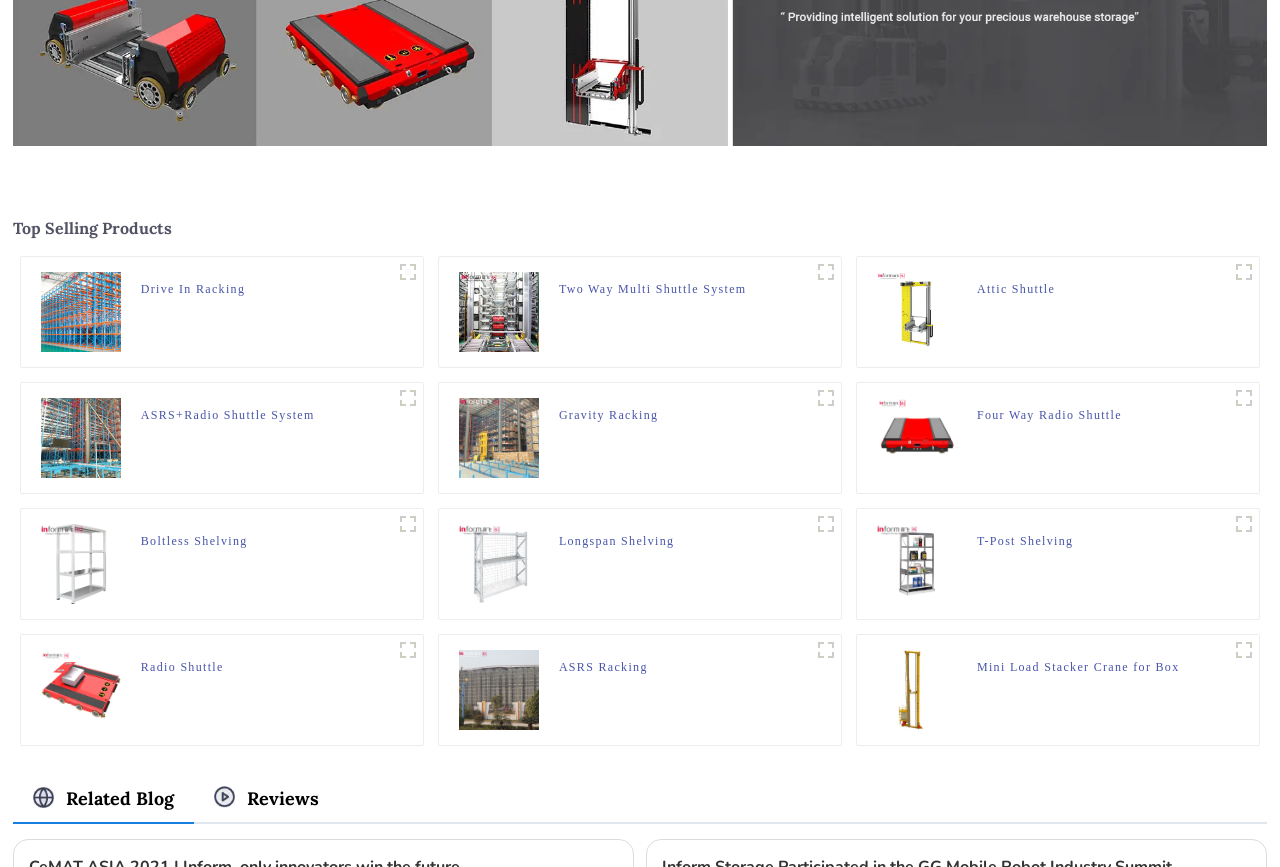Show the bounding box coordinates of the element that should be clicked to complete the task: "Learn about Attic Shuttle".

[0.763, 0.322, 0.824, 0.364]